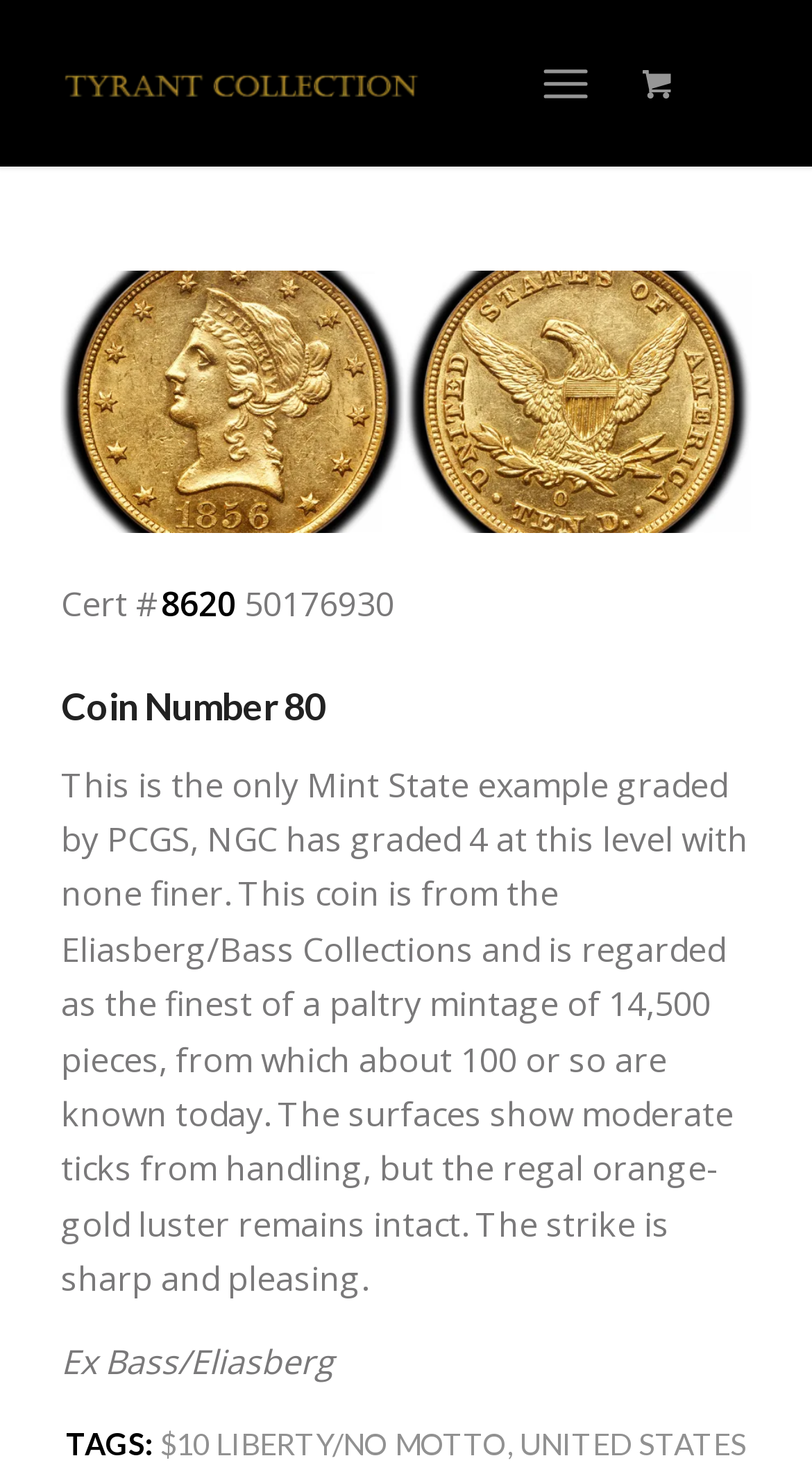Please give a one-word or short phrase response to the following question: 
What is the provenance of this coin?

Eliasberg/Bass Collections